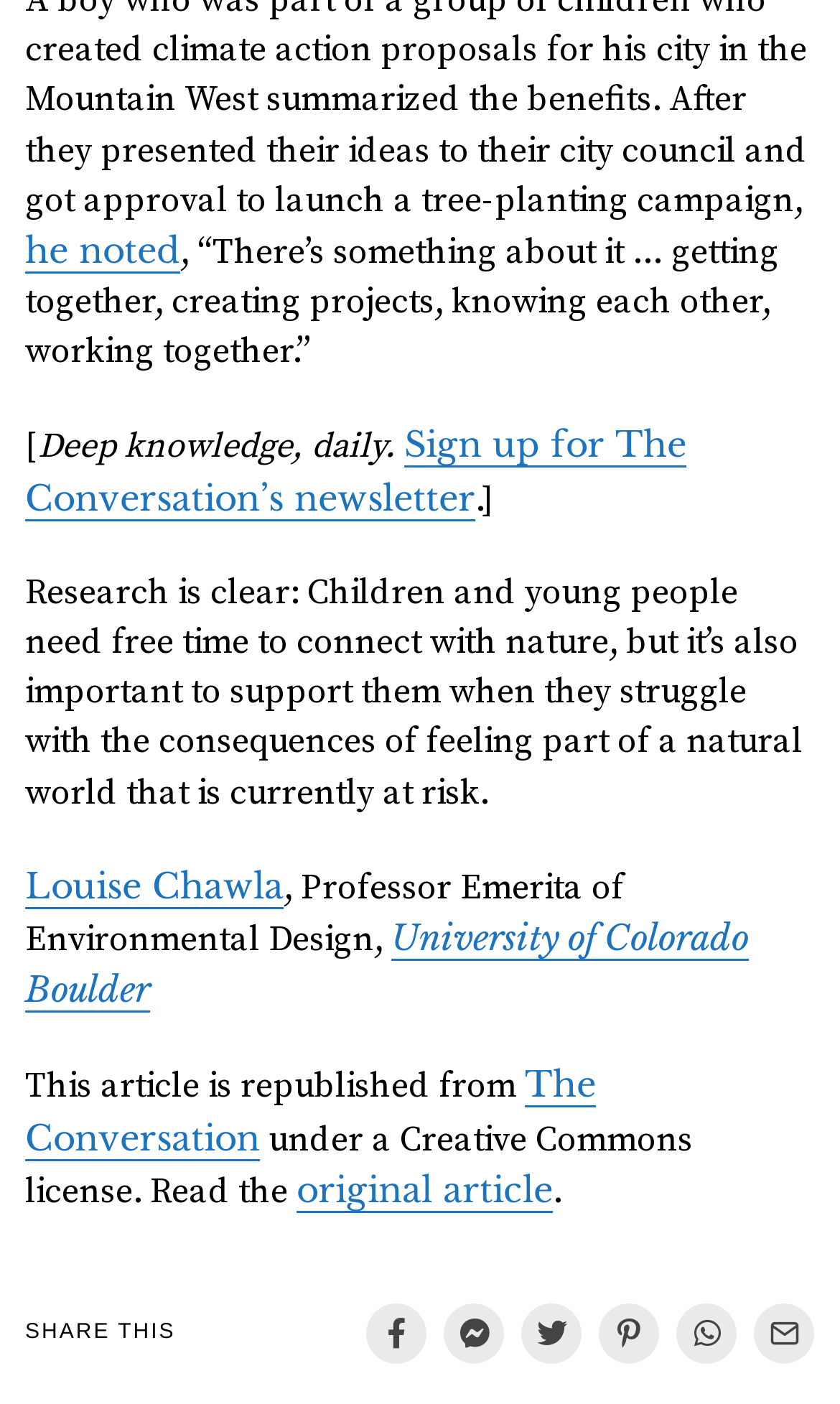Find the bounding box coordinates of the element to click in order to complete the given instruction: "Check the author's profile."

[0.03, 0.615, 0.338, 0.646]